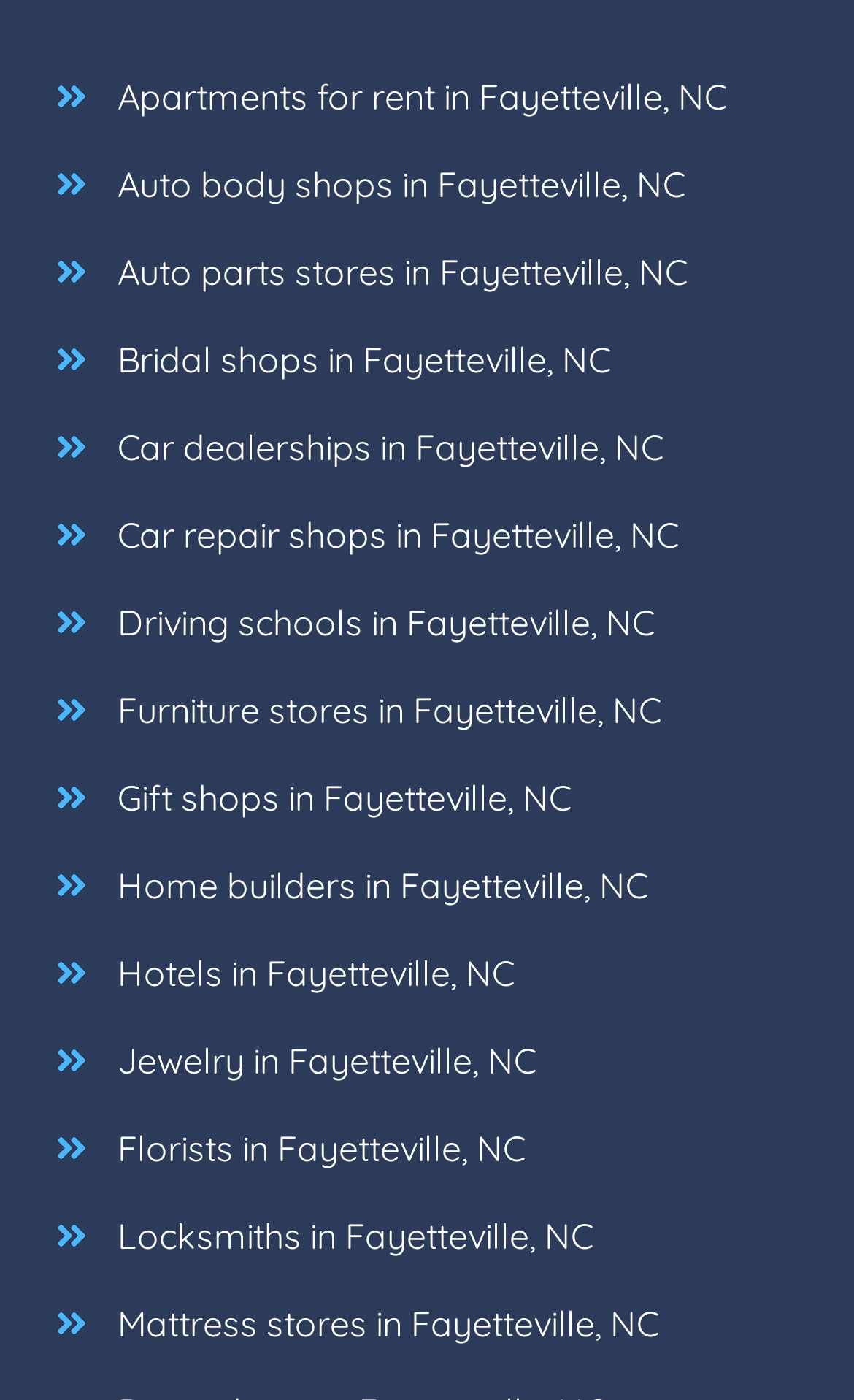Please provide a comprehensive response to the question based on the details in the image: Are there any businesses related to vehicles?

Upon examining the links, I found that there are several businesses related to vehicles, including auto body shops, auto parts stores, car dealerships, and car repair shops, which suggests that the webpage lists a variety of vehicle-related businesses.